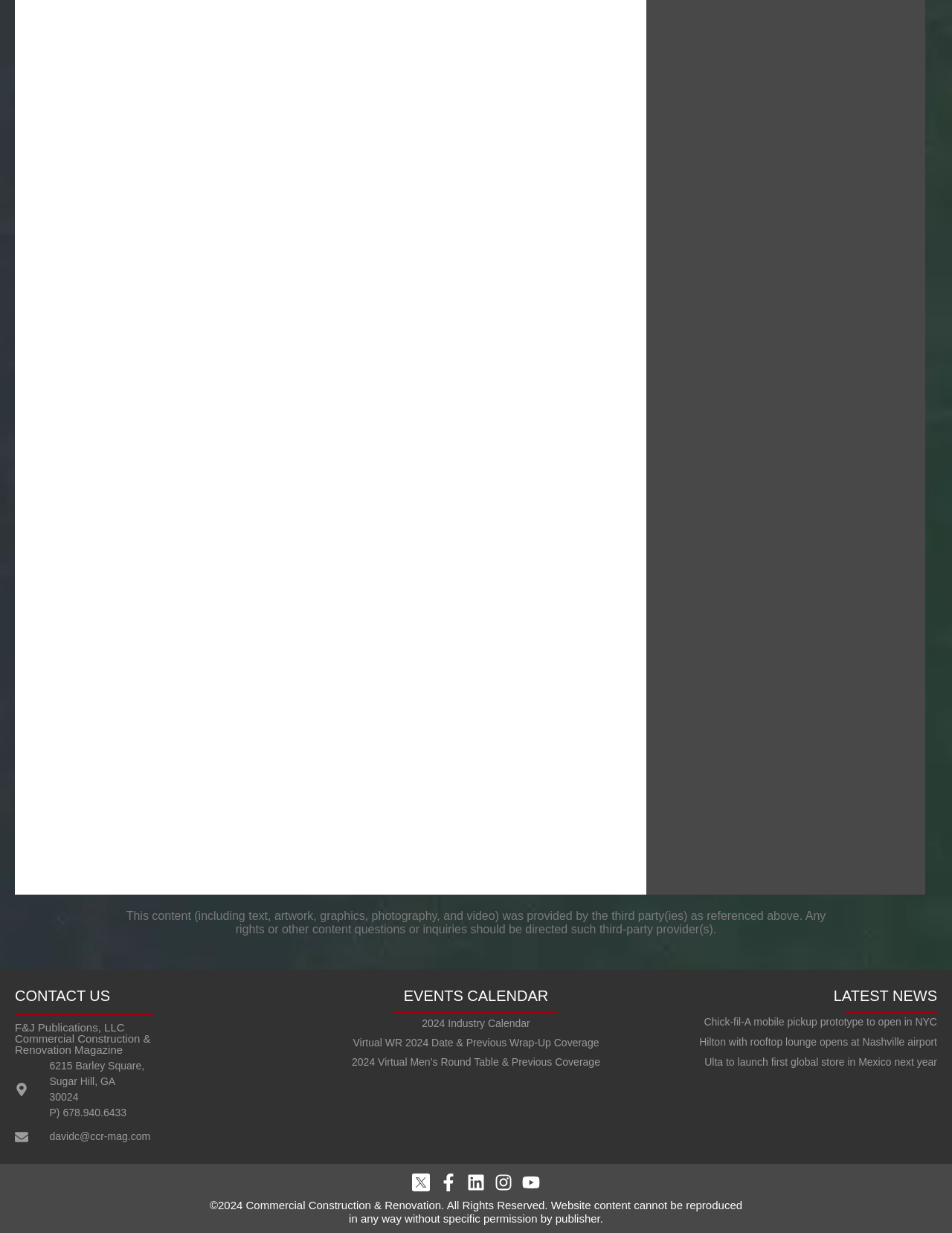What is the phone number?
Please provide a comprehensive answer based on the contents of the image.

I found the phone number by looking at the StaticText element with the text 'P) 678.940.6433' which is located below the company address.